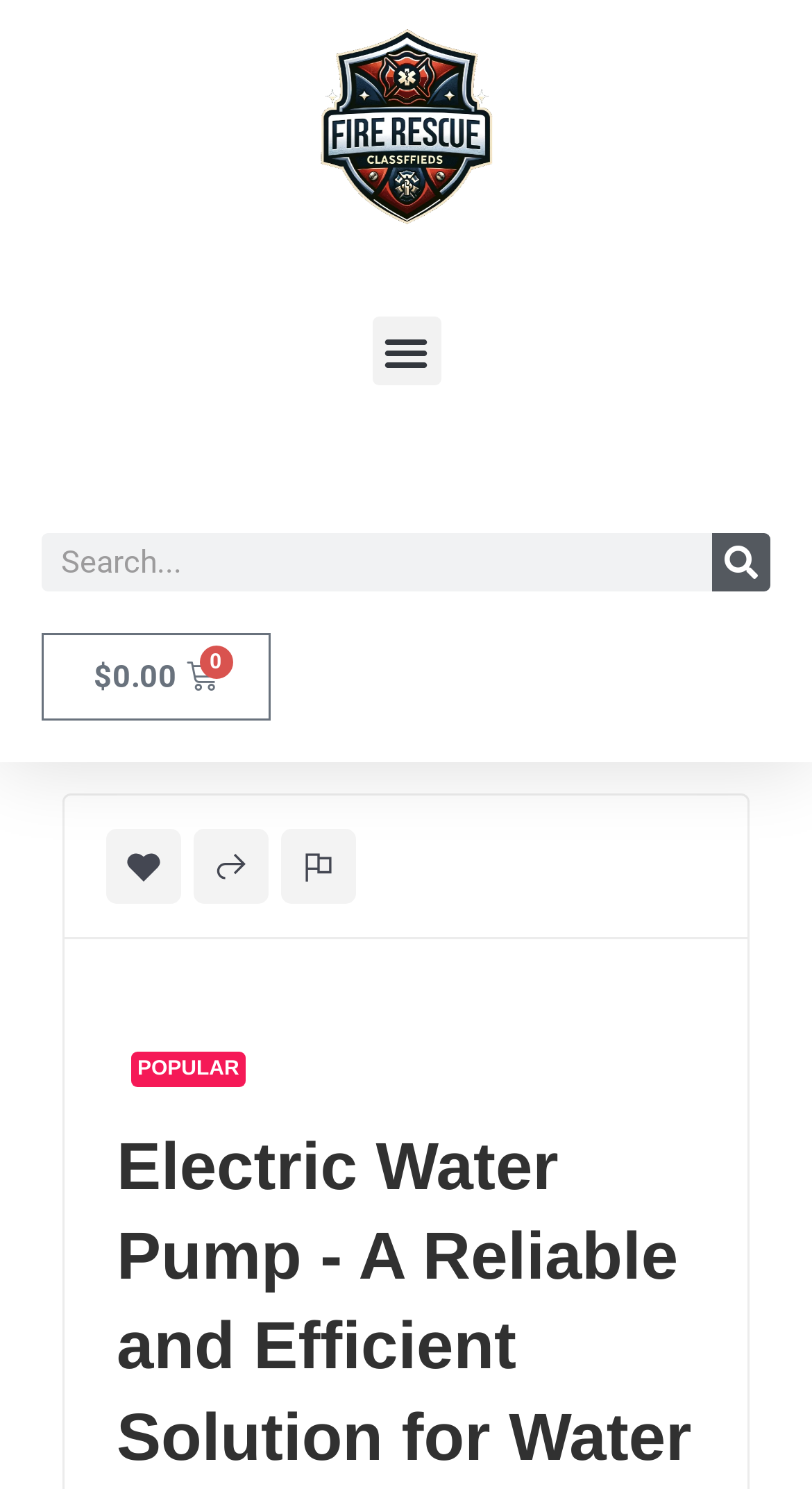Determine the title of the webpage and give its text content.

Electric Water Pump - A Reliable and Efficient Solution for Water Transportation